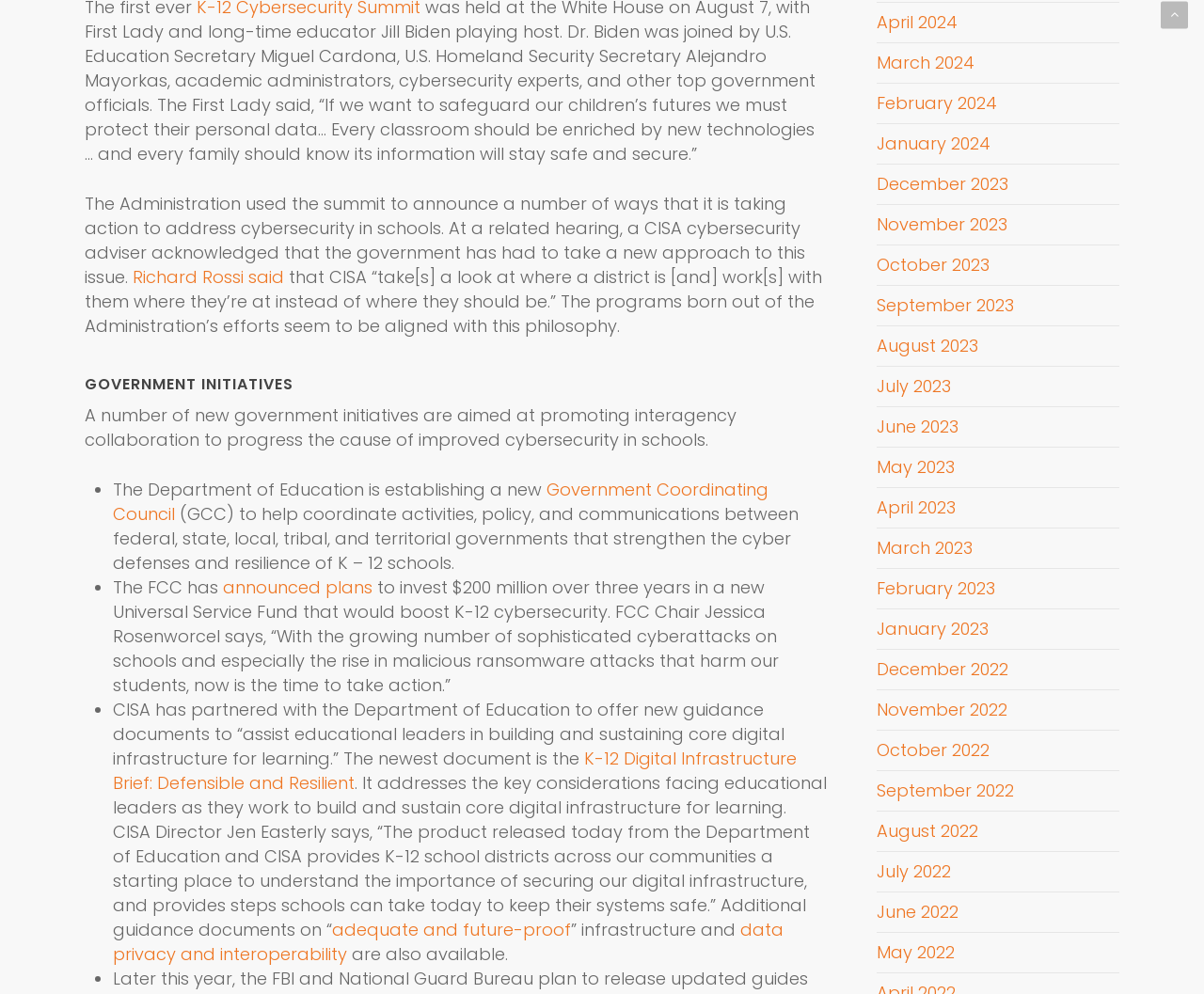Please respond in a single word or phrase: 
Who is the CISA cybersecurity adviser mentioned in the webpage?

Richard Rossi